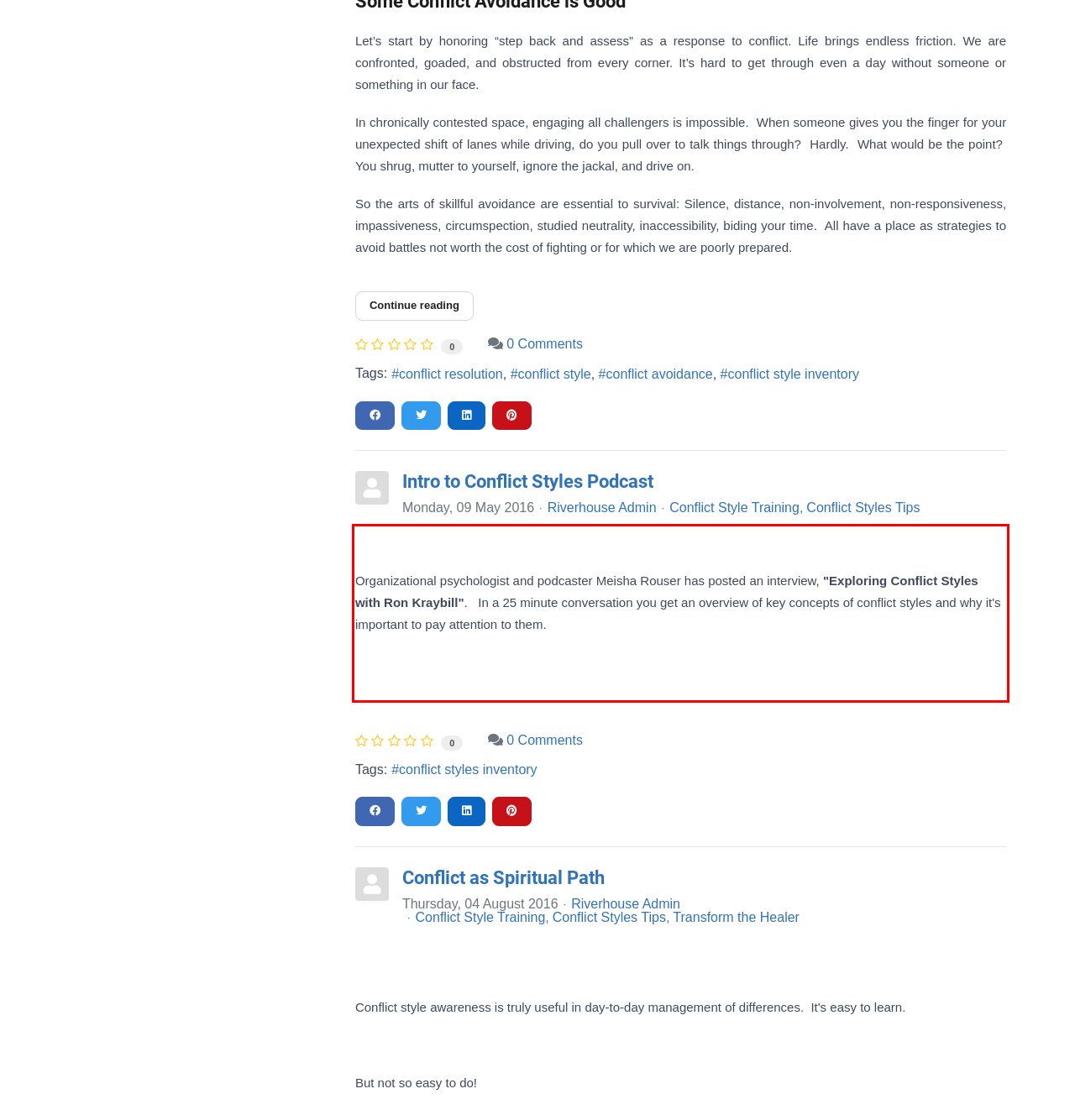Please identify the text within the red rectangular bounding box in the provided webpage screenshot.

Organizational psychologist and podcaster Meisha Rouser has posted an interview, "Exploring Conflict Styles with Ron Kraybill". In a 25 minute conversation you get an overview of key concepts of conflict styles and why it's important to pay attention to them.